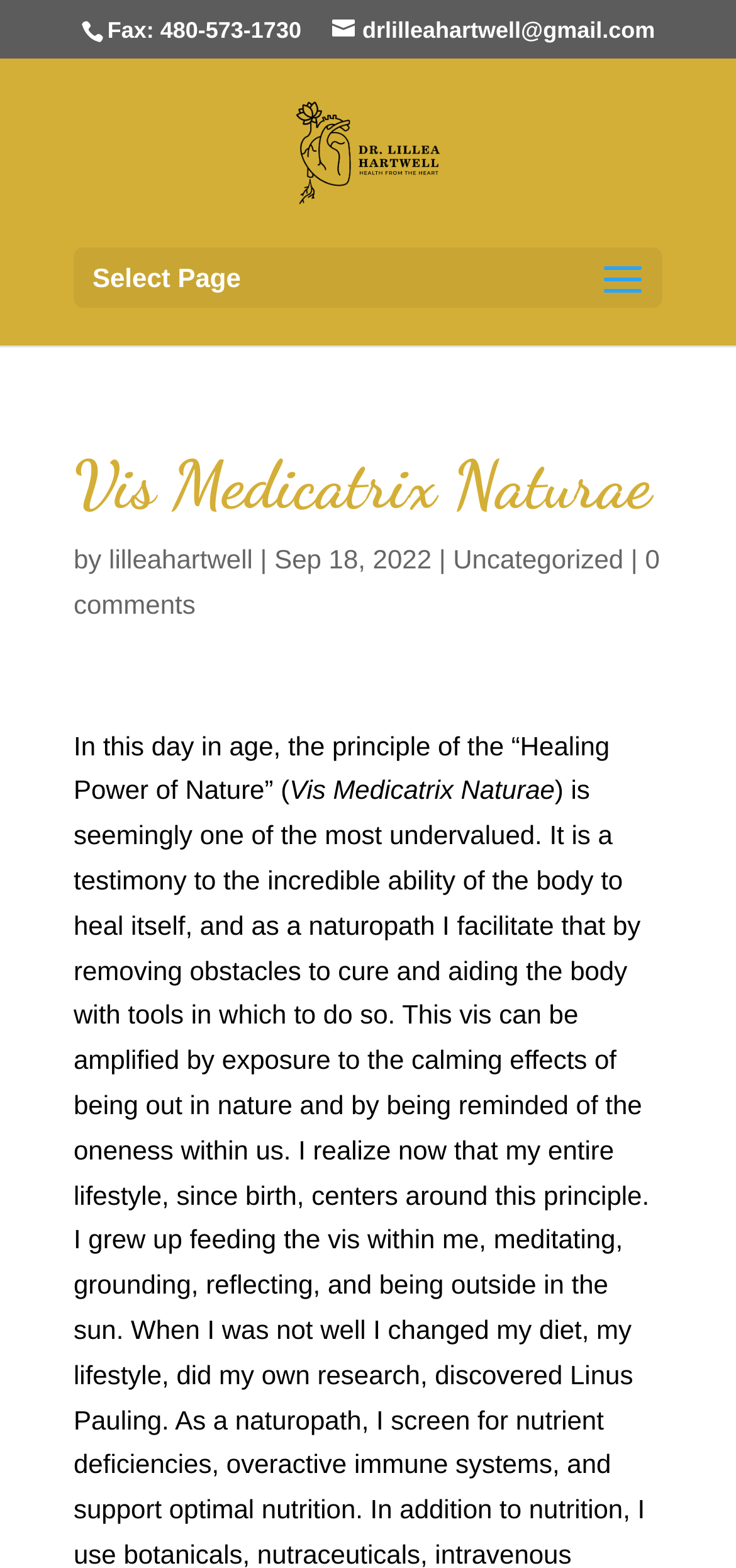Given the description "alt="Lillea K Hartwell PLLC"", provide the bounding box coordinates of the corresponding UI element.

[0.393, 0.086, 0.607, 0.106]